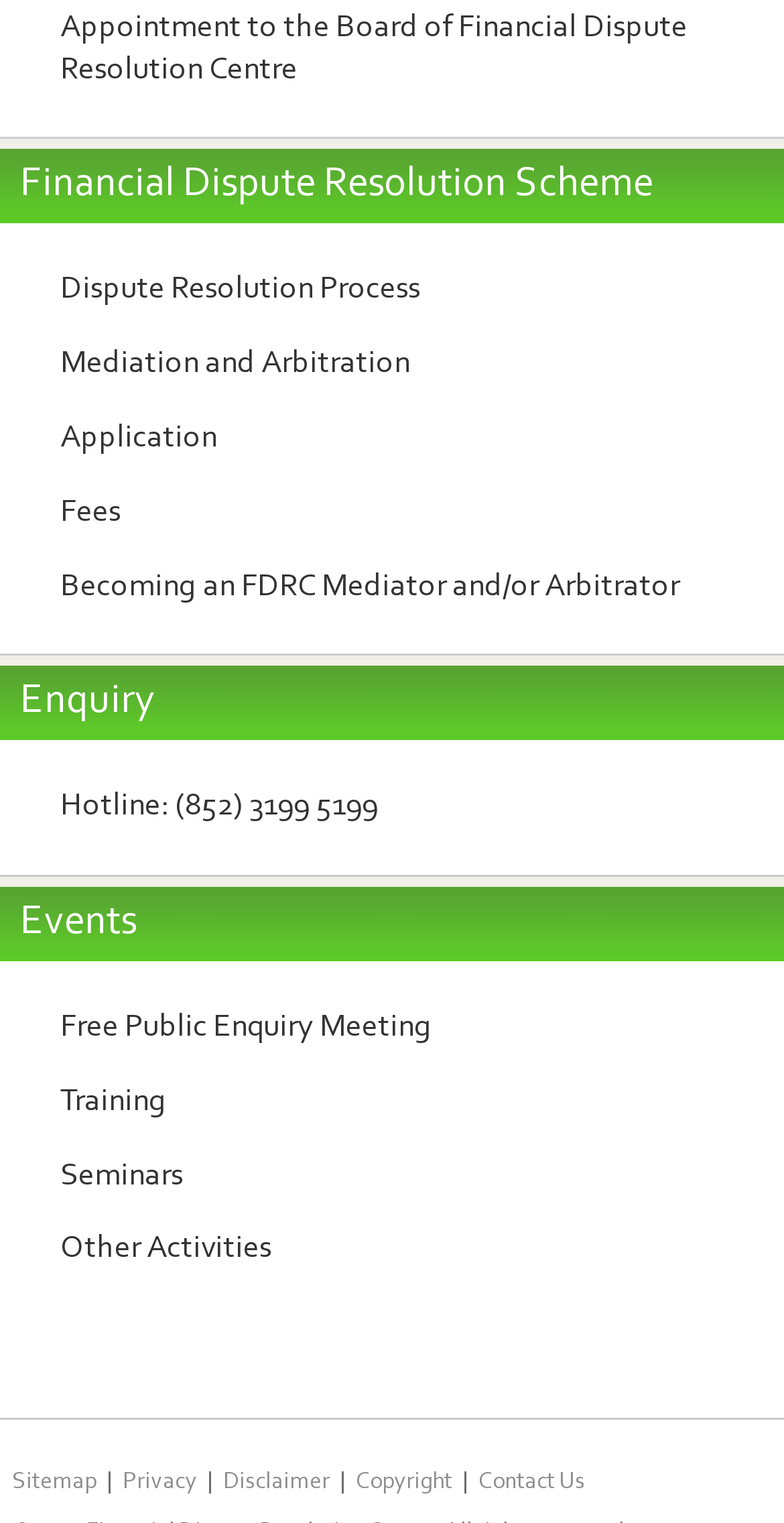Using the provided description Free Public Enquiry Meeting, find the bounding box coordinates for the UI element. Provide the coordinates in (top-left x, top-left y, bottom-right x, bottom-right y) format, ensuring all values are between 0 and 1.

[0.0, 0.651, 1.0, 0.7]